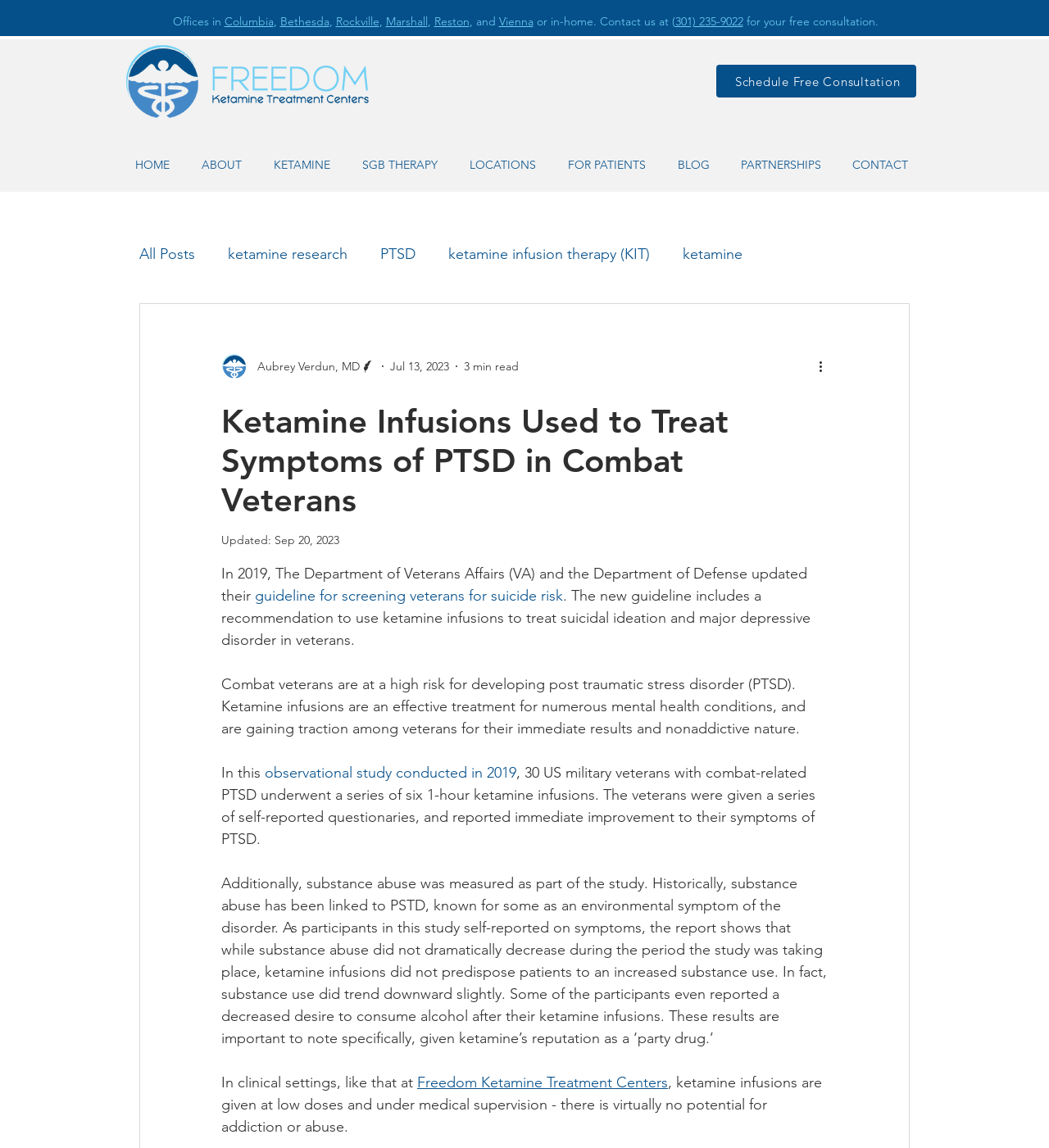Please find the main title text of this webpage.

Ketamine Infusions Used to Treat Symptoms of PTSD in Combat Veterans